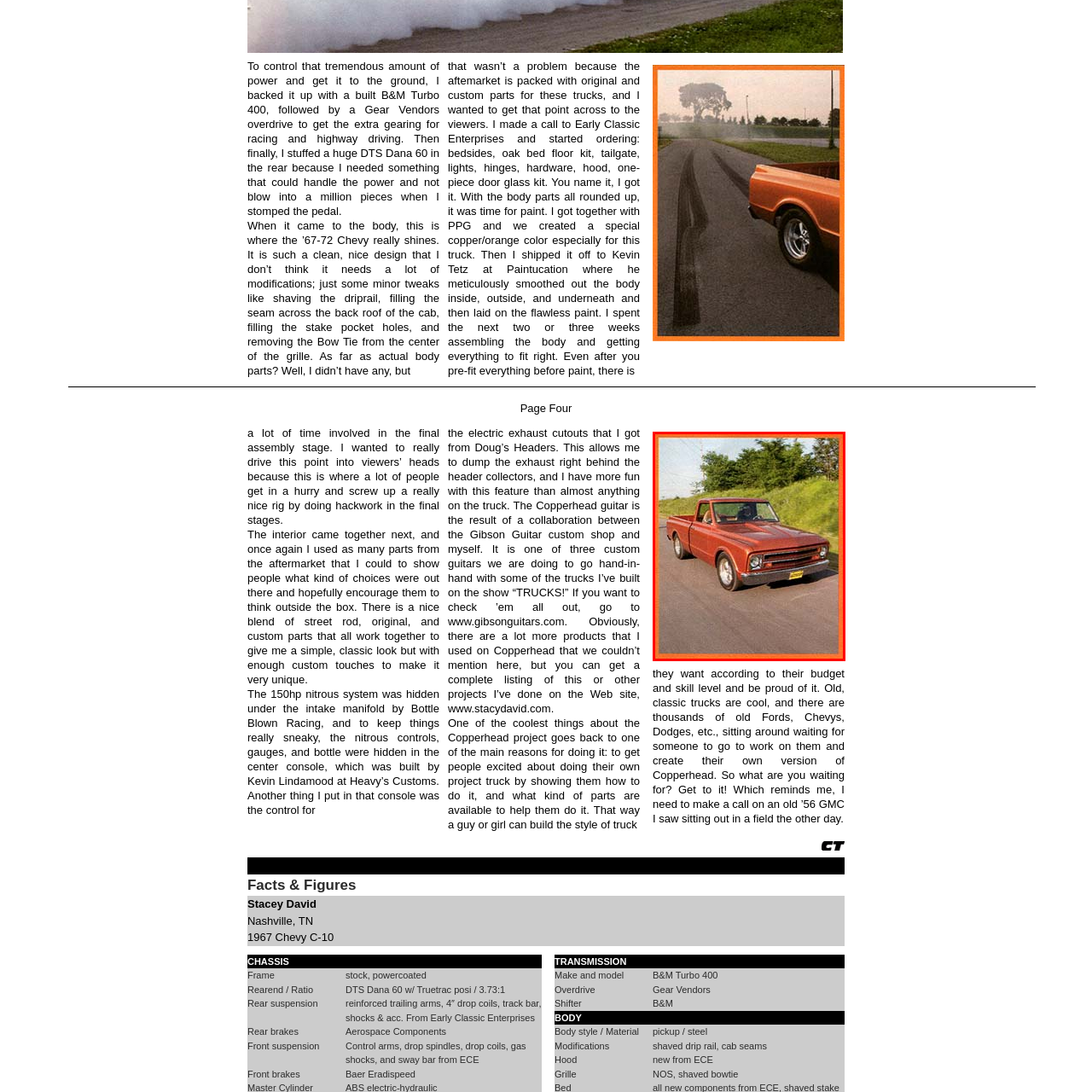Is the Bow Tie emblem shaved on the front grille? Please look at the image within the red bounding box and provide a one-word or short-phrase answer based on what you see.

Yes